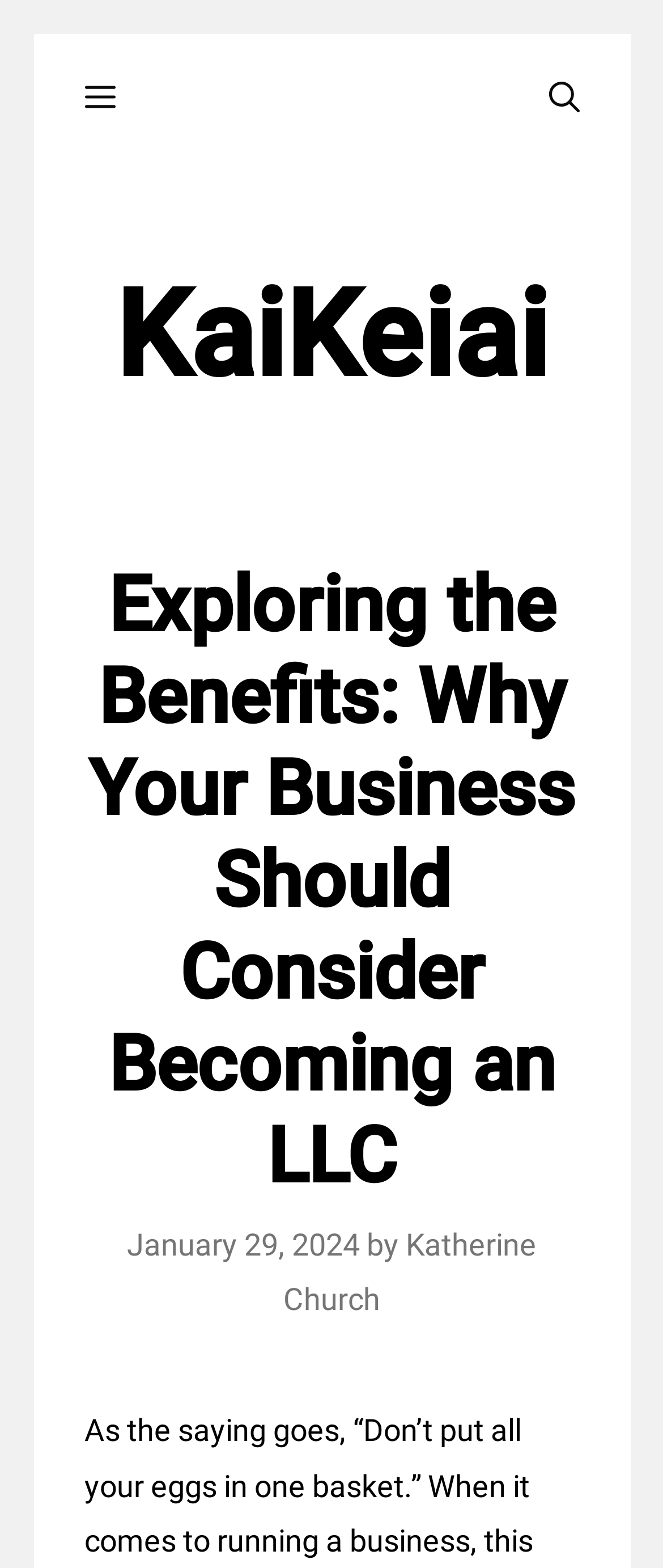Based on the element description: "aria-label="Open Search Bar"", identify the UI element and provide its bounding box coordinates. Use four float numbers between 0 and 1, [left, top, right, bottom].

[0.75, 0.021, 0.95, 0.103]